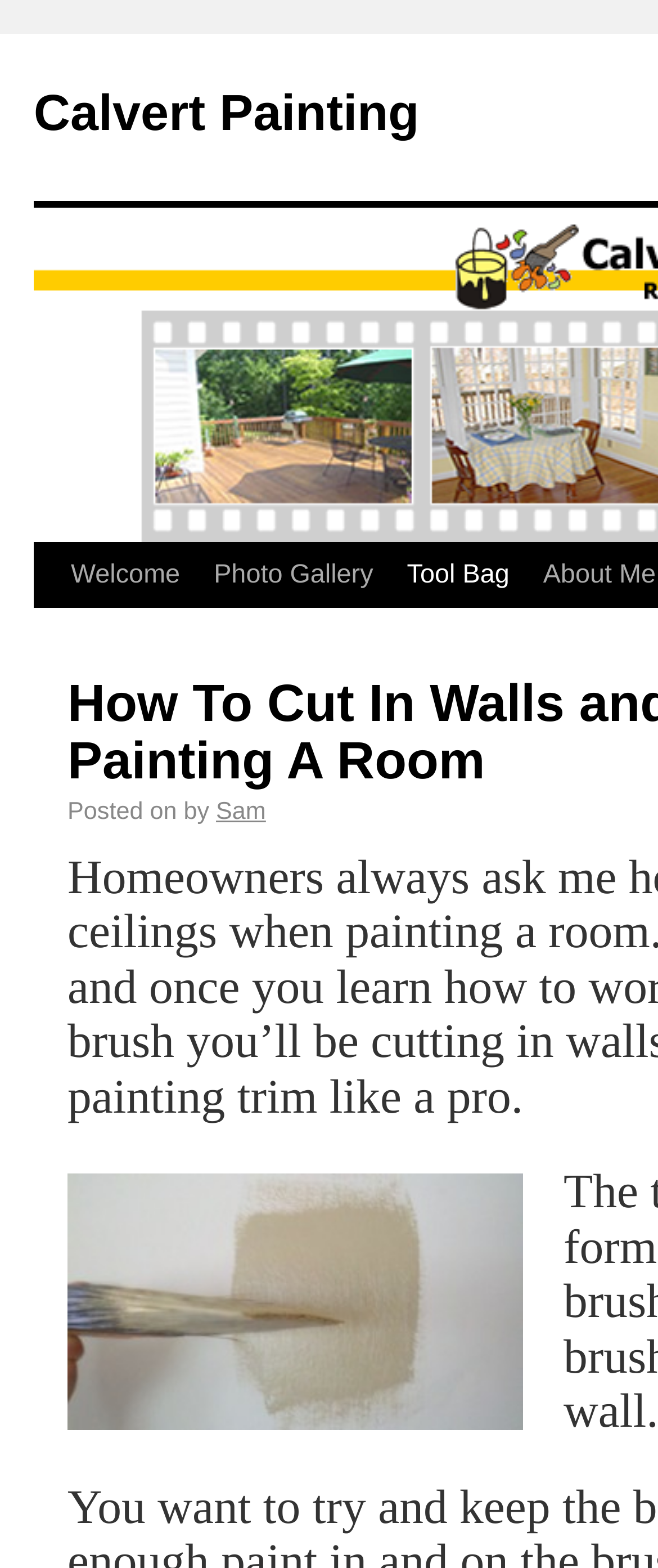Elaborate on the information and visuals displayed on the webpage.

The webpage is about Calvert Painting, a house painting and repair service in the Raleigh-Durham-Triangle Area since 1980. At the top, there is a prominent link to the company's name, "Calvert Painting". Below this, there are three horizontal links: "Welcome", "Photo Gallery", and "Tool Bag", which are likely navigation links to different sections of the website.

Further down, there is a section with a post or article, indicated by the text "Posted on" and "by", followed by a link to the author's name, "Sam". This section likely contains a blog post or news article related to the company's services.

To the right of this section, there is a large image that takes up most of the width of the page. The image is described as "calvert painting raleigh brush", suggesting it may be a logo or a relevant image related to the company's services.